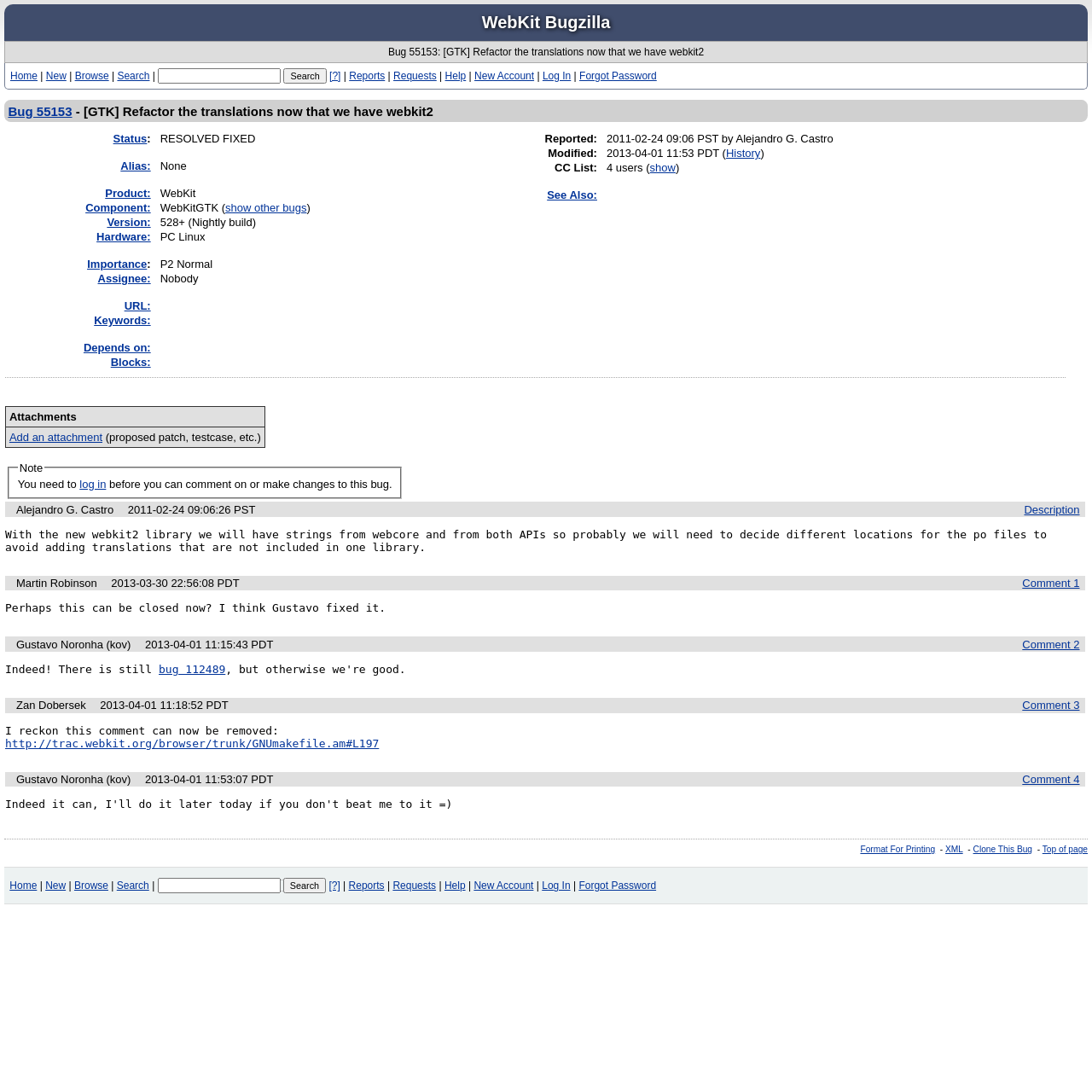Respond with a single word or phrase to the following question:
What is the component associated with bug 55153?

WebKitGTK